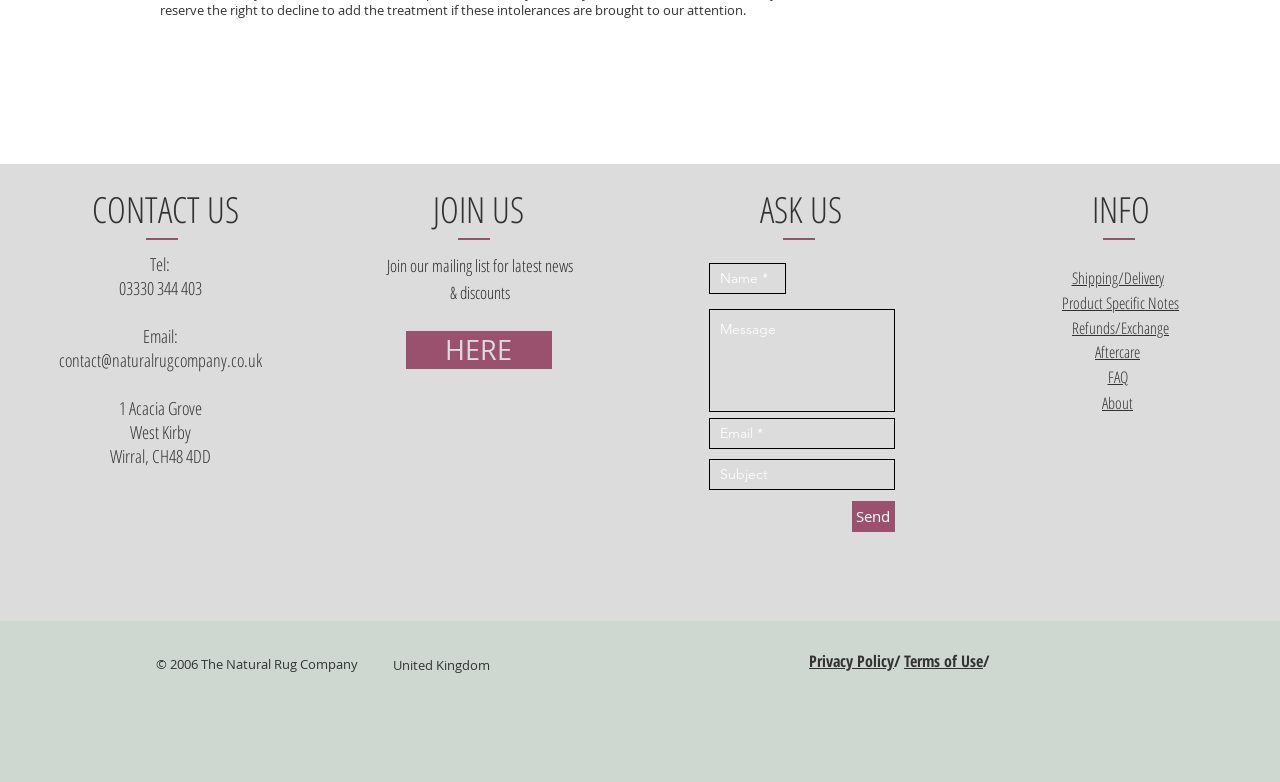What is the purpose of the 'JOIN US' section?
Kindly answer the question with as much detail as you can.

I inferred the purpose of the 'JOIN US' section by reading the text 'Join our mailing list for latest news & discounts' below it, which suggests that it is a call to action to join the company's mailing list.